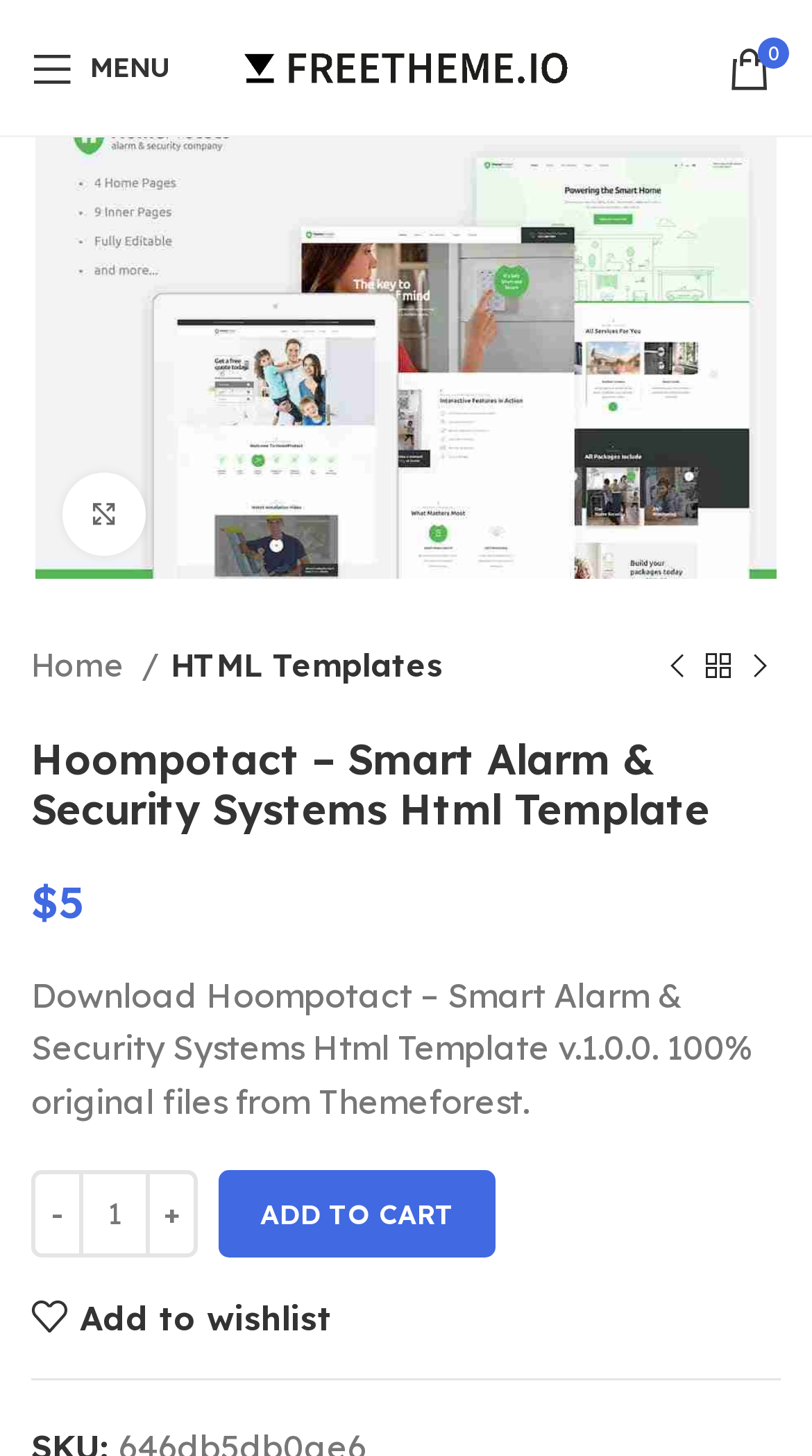Calculate the bounding box coordinates of the UI element given the description: "Home".

[0.038, 0.441, 0.195, 0.476]